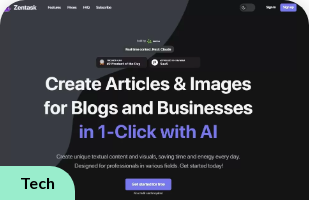Observe the image and answer the following question in detail: What is the design aesthetic of Zentask?

The caption describes the overall design of Zentask as 'sleek, with a modern aesthetic combining deep colors and clean typography', which suggests a professional and contemporary look.